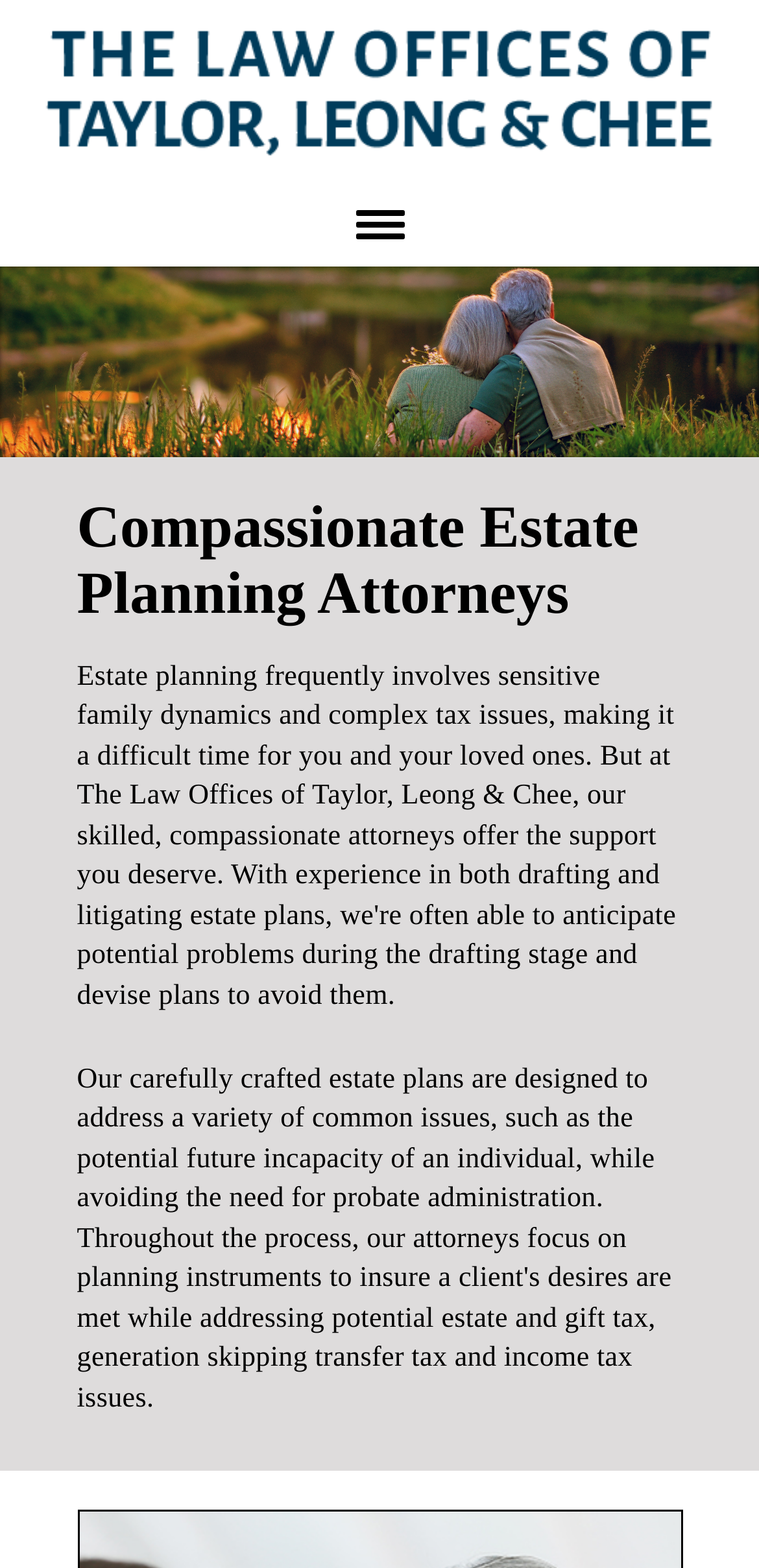What is the potential issue that the estate plans are designed to address?
Provide a detailed and well-explained answer to the question.

I found the answer by reading the paragraph of text that describes the services offered by the estate planning attorneys. It mentions that their carefully crafted estate plans are designed to address a variety of common issues, including the potential future incapacity of an individual.